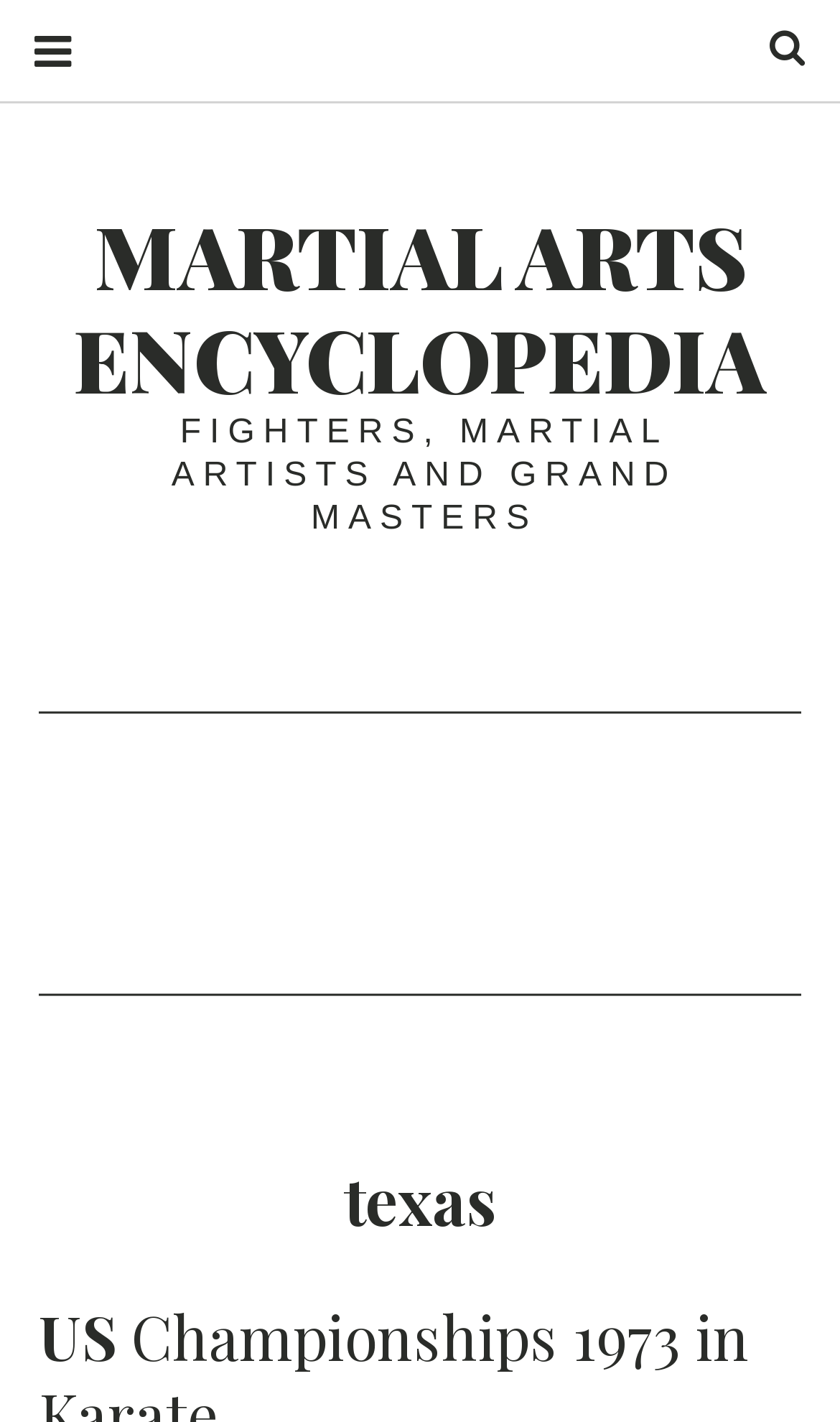Please reply to the following question using a single word or phrase: 
What is the purpose of the button with uf0c9 icon?

Menu or navigation